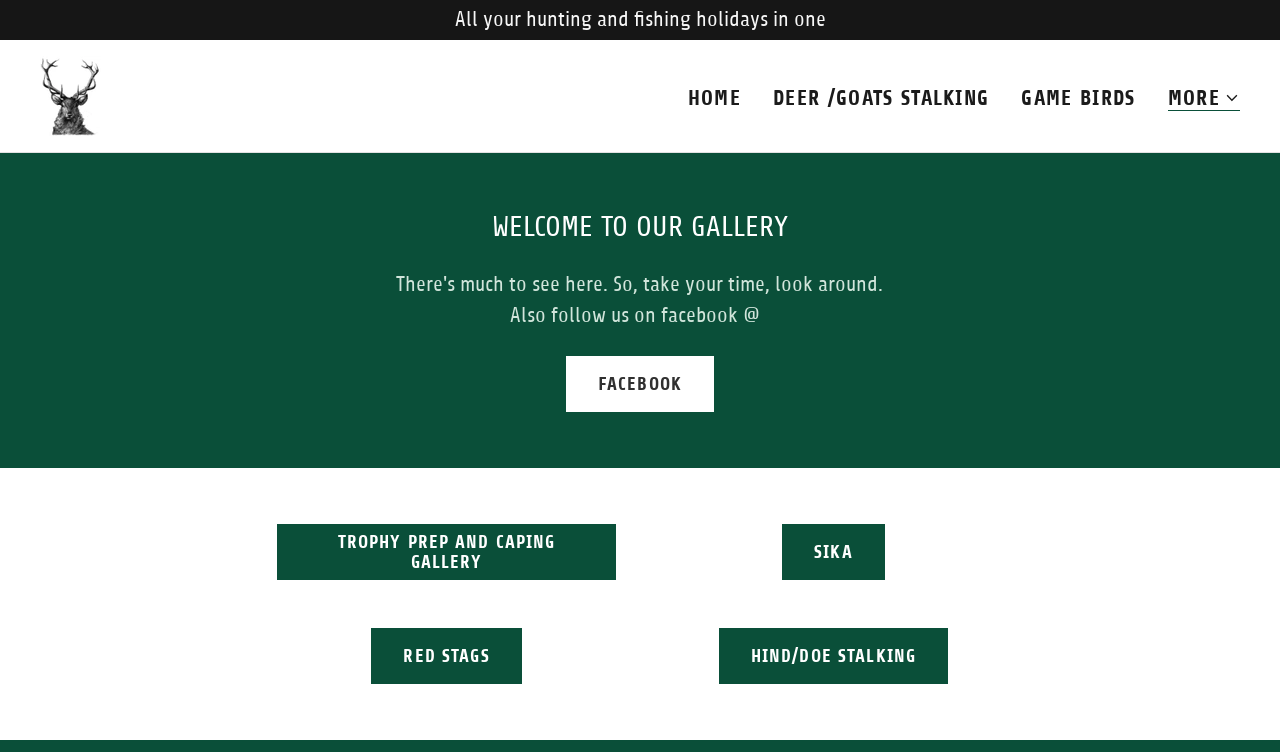Pinpoint the bounding box coordinates for the area that should be clicked to perform the following instruction: "check out FACEBOOK".

[0.442, 0.473, 0.558, 0.548]